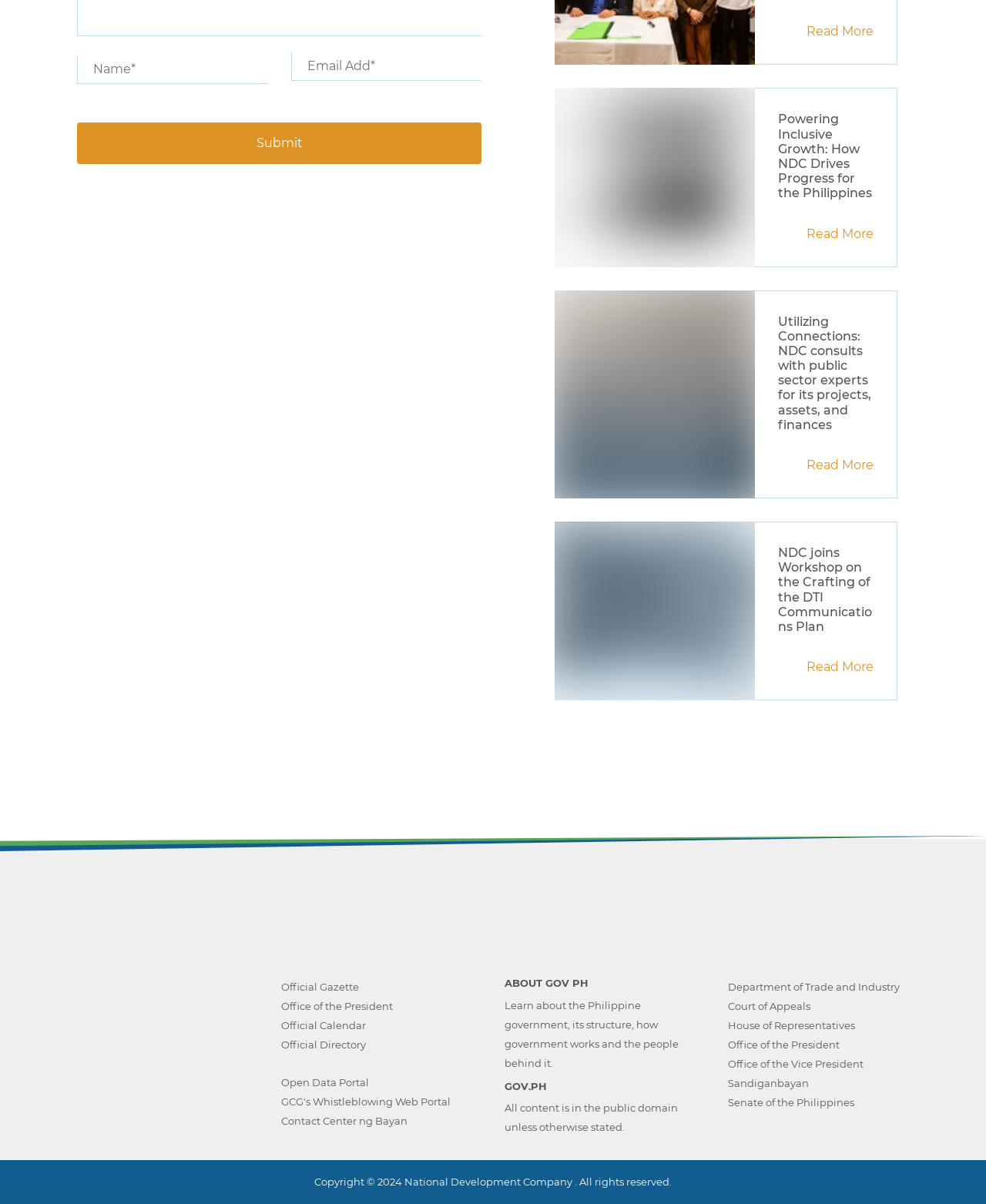Bounding box coordinates should be in the format (top-left x, top-left y, bottom-right x, bottom-right y) and all values should be floating point numbers between 0 and 1. Determine the bounding box coordinate for the UI element described as: Sandiganbayan

[0.738, 0.892, 0.82, 0.908]